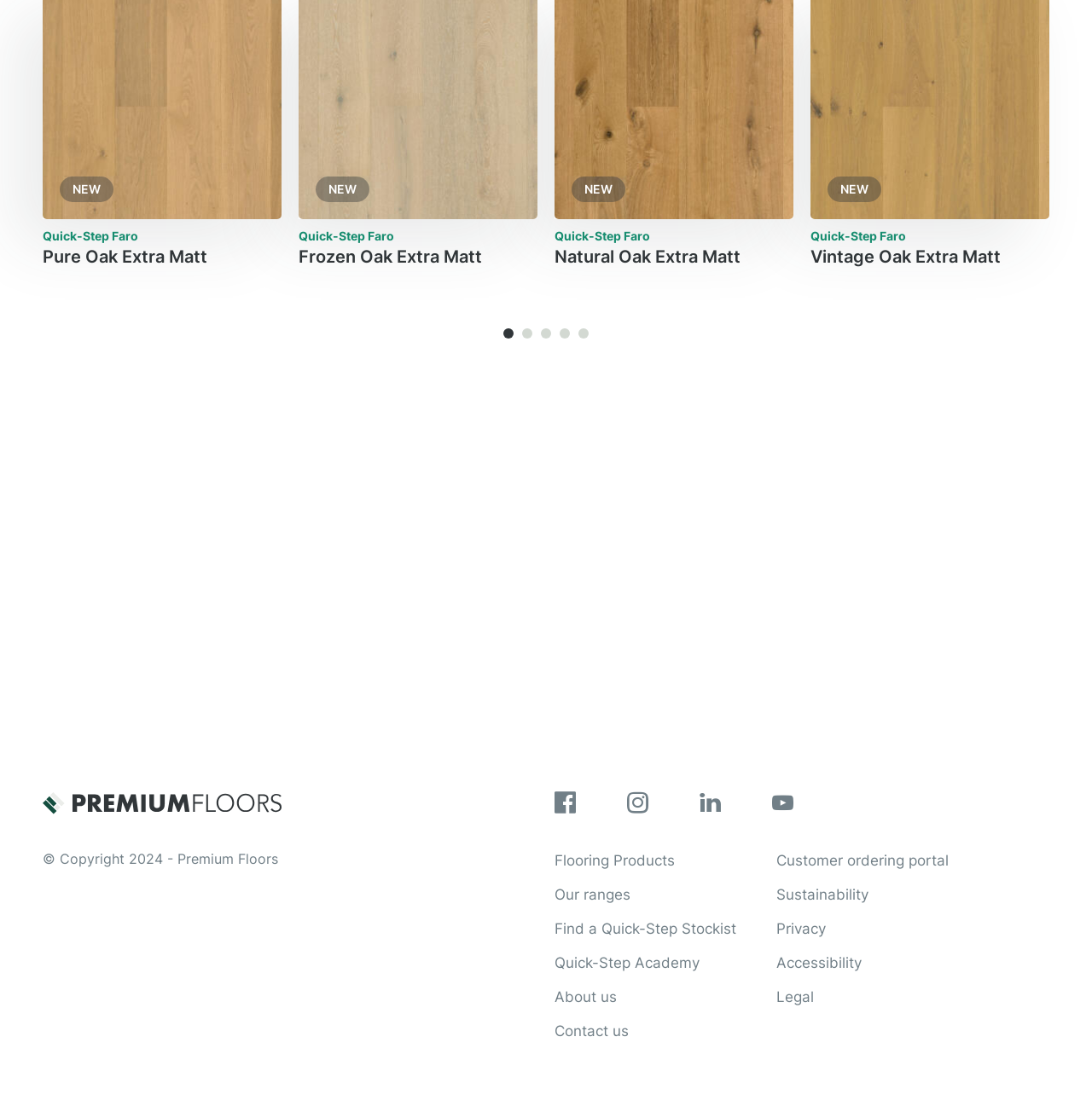What is the company name of the website? Using the information from the screenshot, answer with a single word or phrase.

Premium Floors